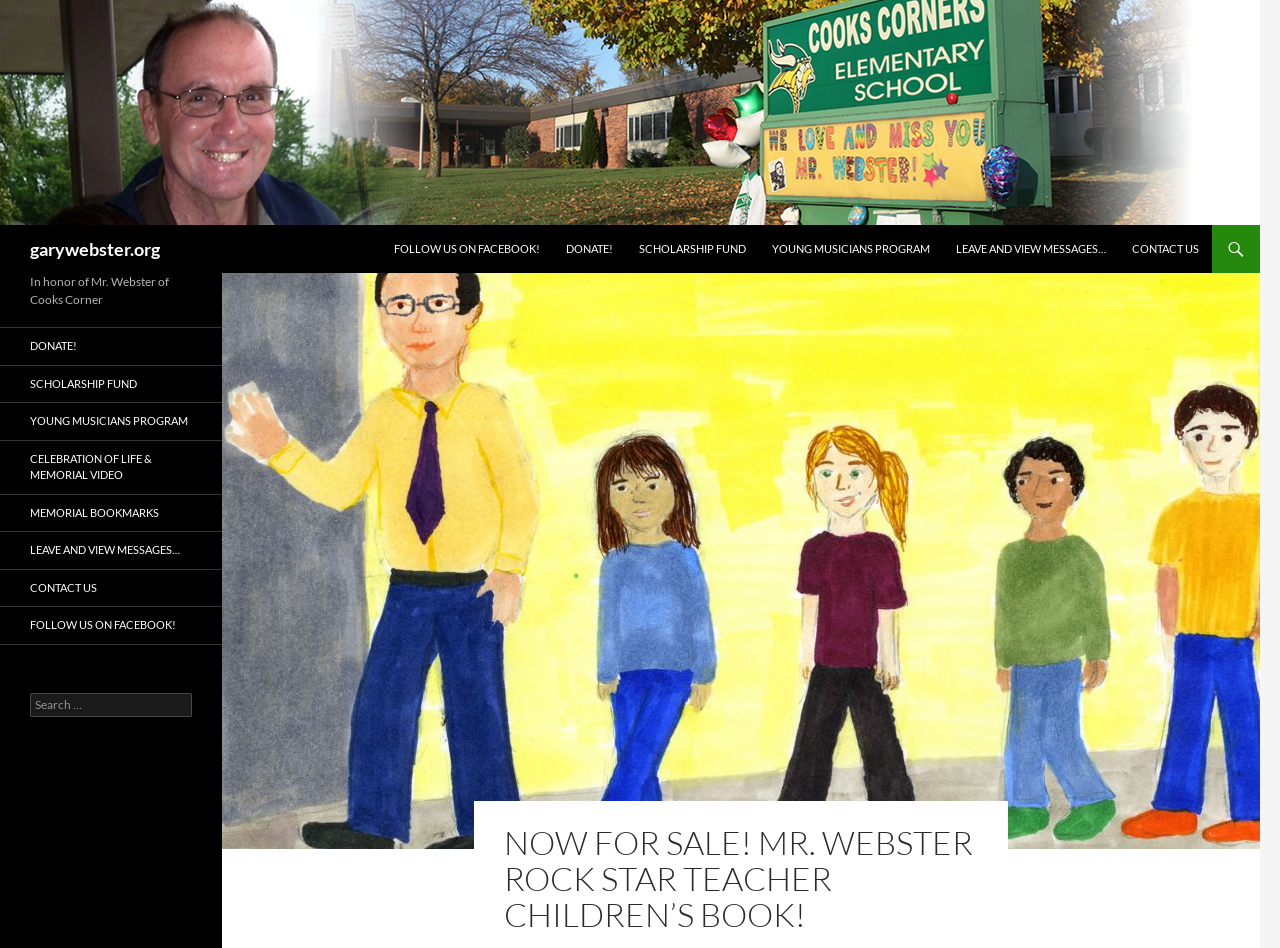What social media platform is promoted on this webpage?
Please provide a single word or phrase in response based on the screenshot.

Facebook